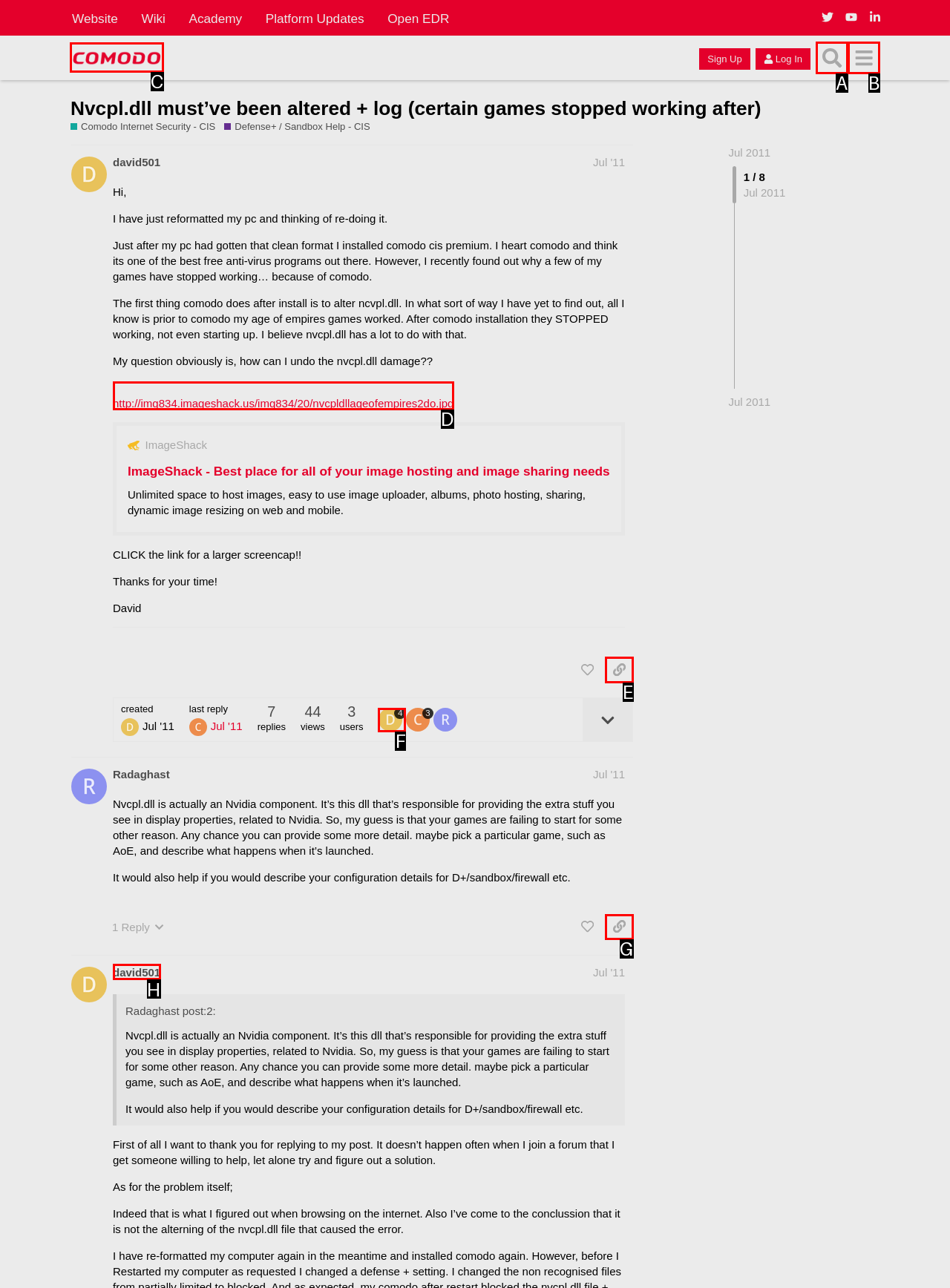Identify the HTML element you need to click to achieve the task: Go to the Comodo Forum. Respond with the corresponding letter of the option.

C